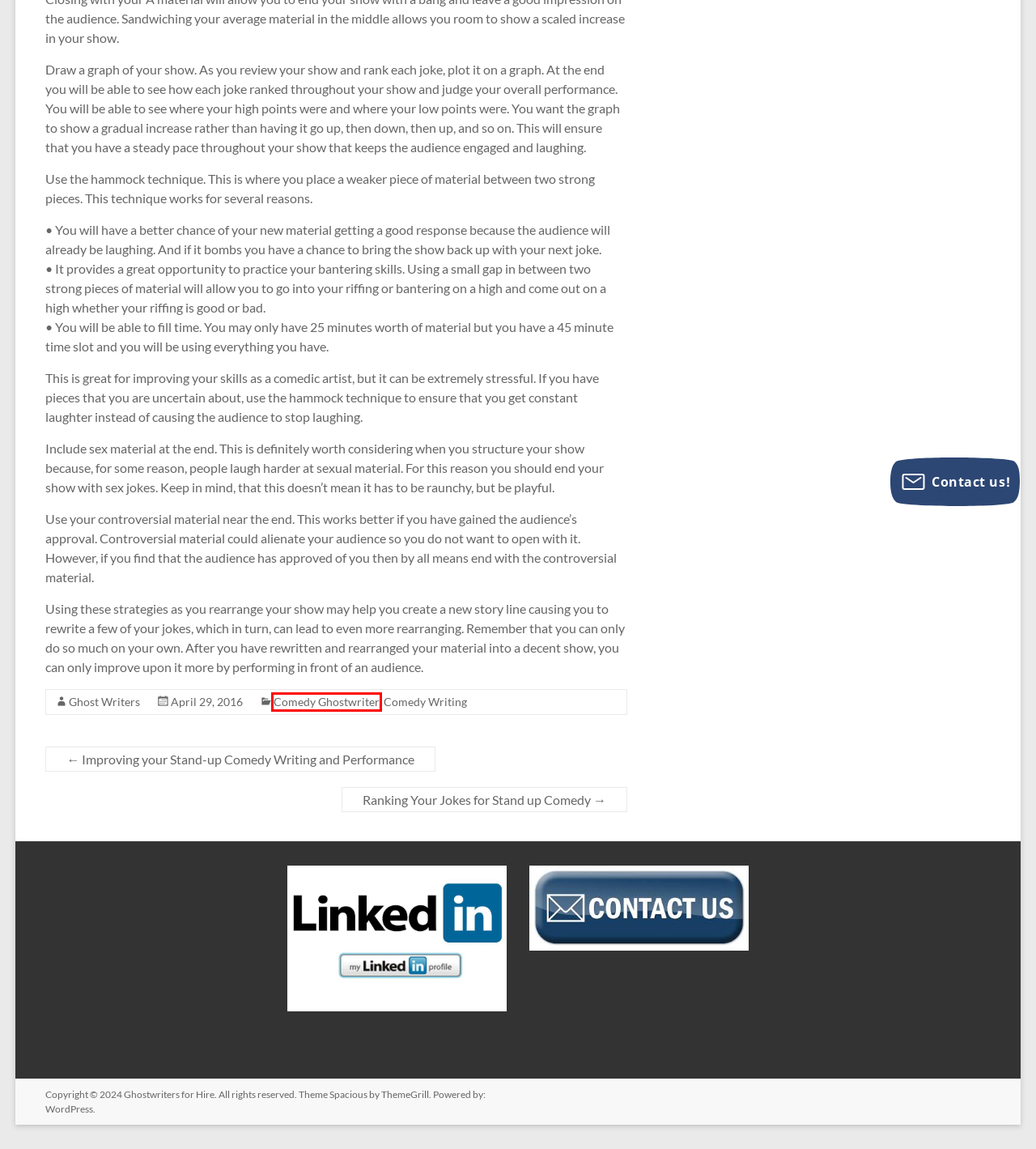Review the webpage screenshot provided, noting the red bounding box around a UI element. Choose the description that best matches the new webpage after clicking the element within the bounding box. The following are the options:
A. CONTACT - Ghostwriters for Hire
B. Blog Tool, Publishing Platform, and CMS – WordPress.org
C. Comedy Ghostwriter Archives - Ghostwriters for Hire
D. Ranking Your Jokes for Stand up Comedy - Ghostwriters for Hire
E. Comedy Writing Archives - Ghostwriters for Hire
F. Hire a Ghostwriter - Creative Ghostwriters for Hire
G. Improving your Stand-up Comedy Writing and Performance - Ghostwriters for Hire
H. Writing Samples - Ghostwriters for Hire

C